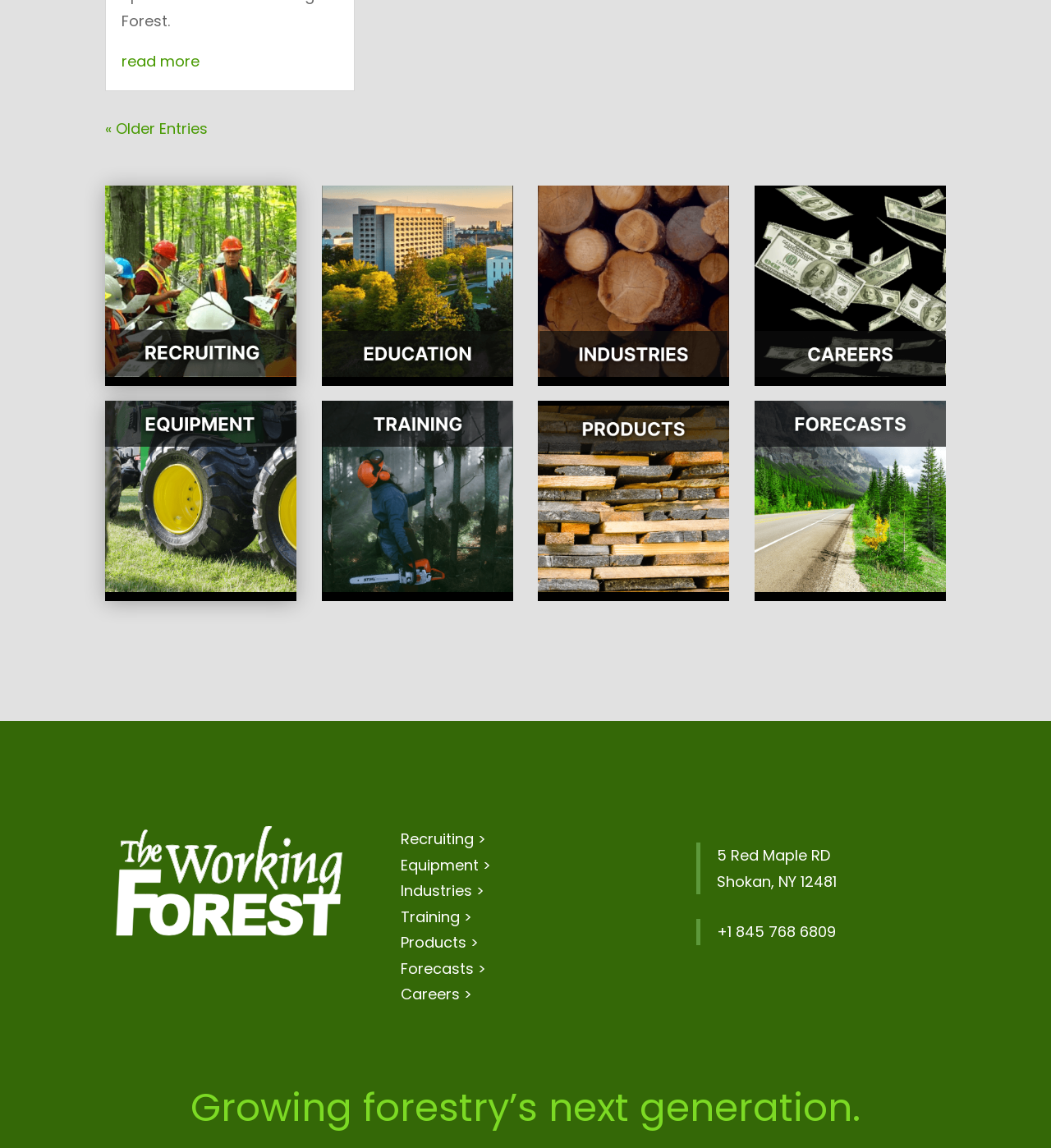Please give a succinct answer to the question in one word or phrase:
What is the address mentioned on the webpage?

5 Red Maple RD, Shokan, NY 12481